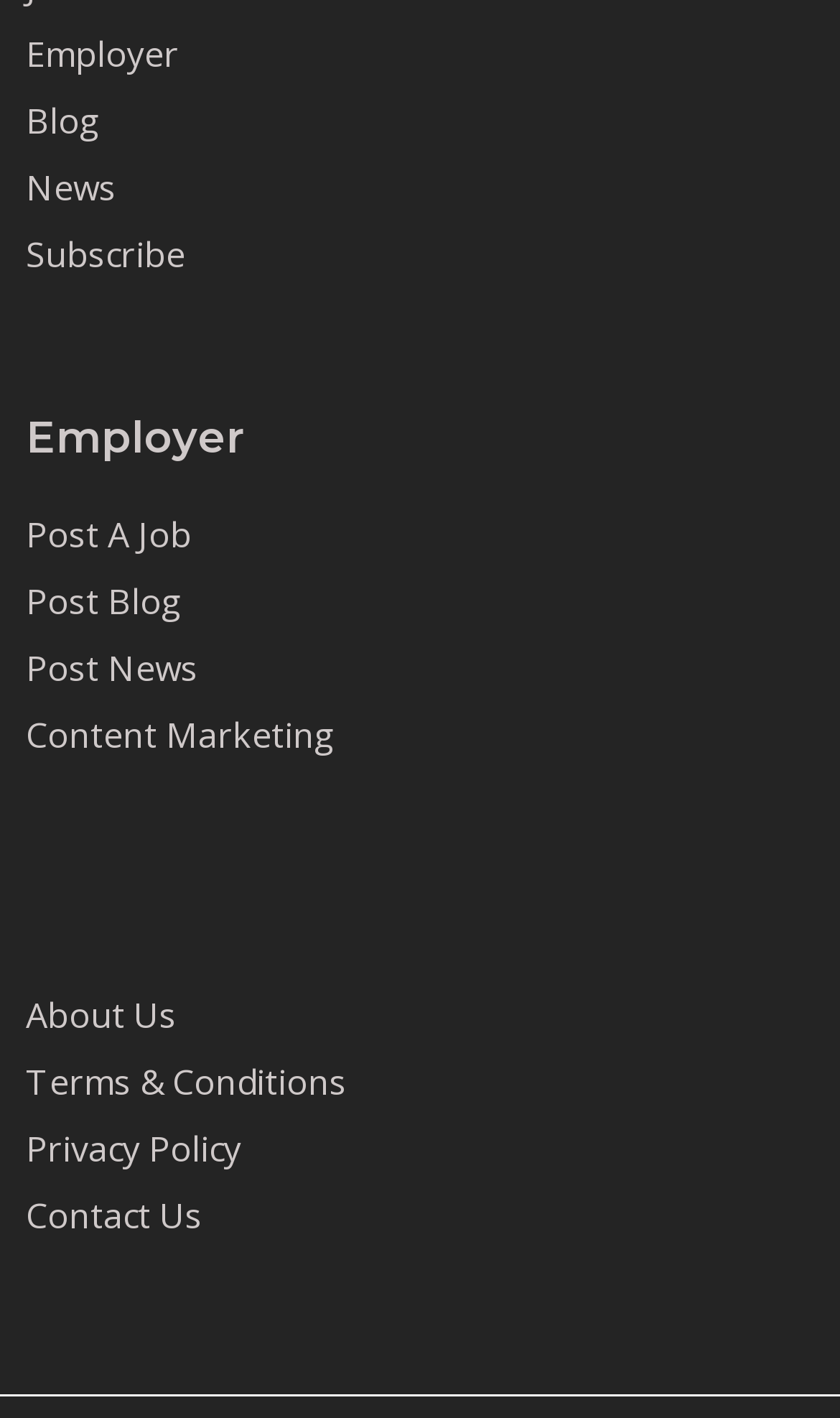Answer the following inquiry with a single word or phrase:
What is the first link on the webpage?

Employer